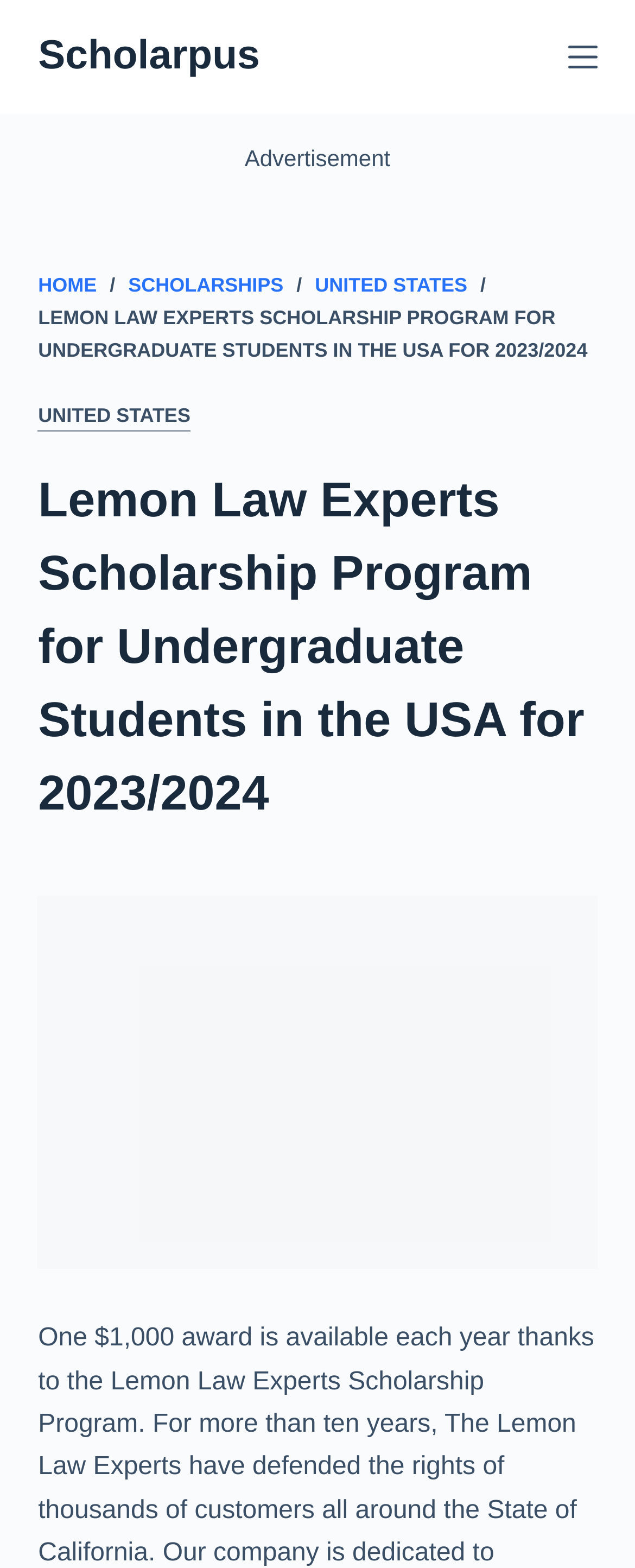Identify and provide the title of the webpage.

Lemon Law Experts Scholarship Program for Undergraduate Students in the USA for 2023/2024